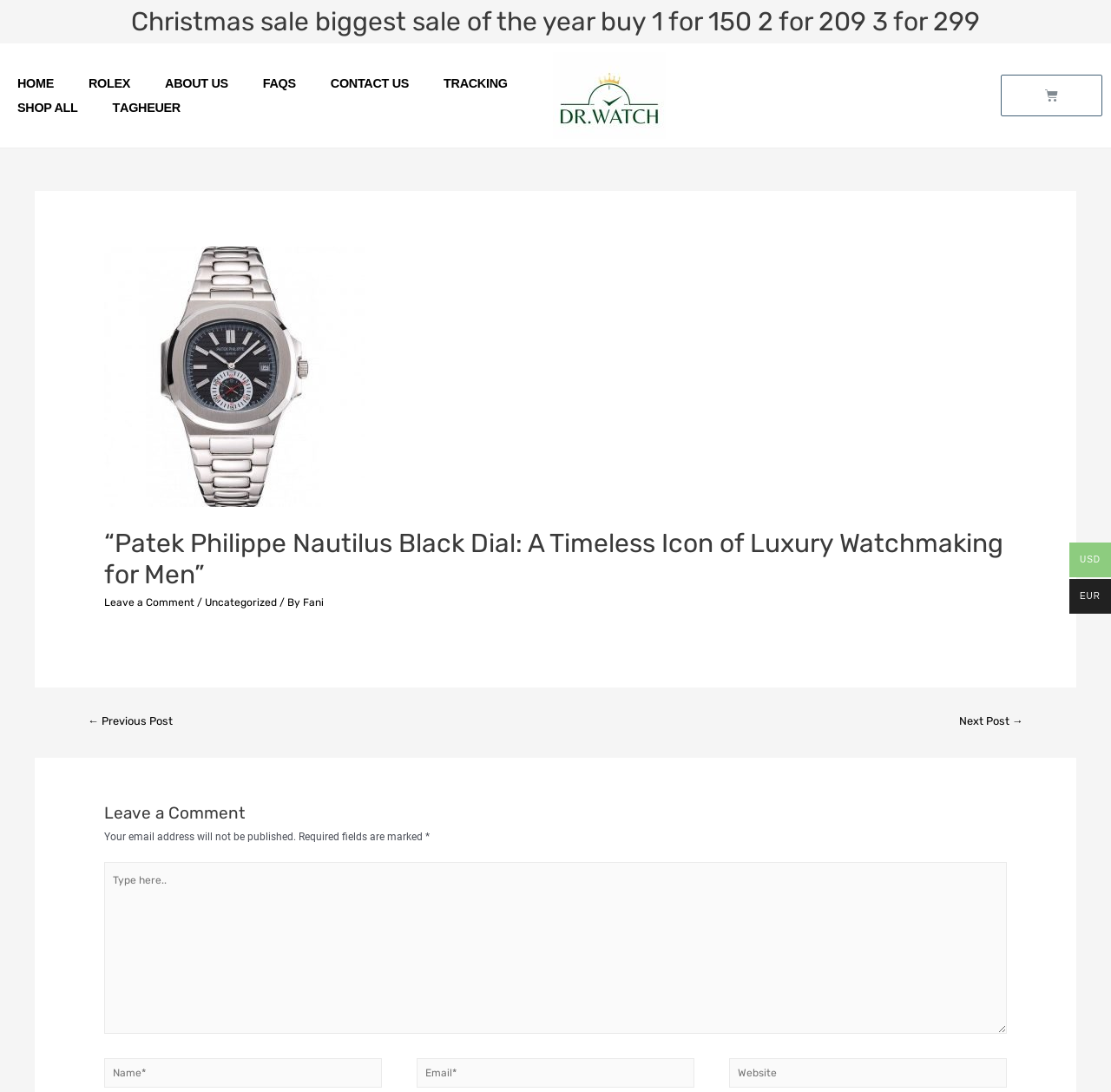Predict the bounding box of the UI element based on this description: "parent_node: Name* name="author" placeholder="Name*"".

[0.094, 0.969, 0.344, 0.996]